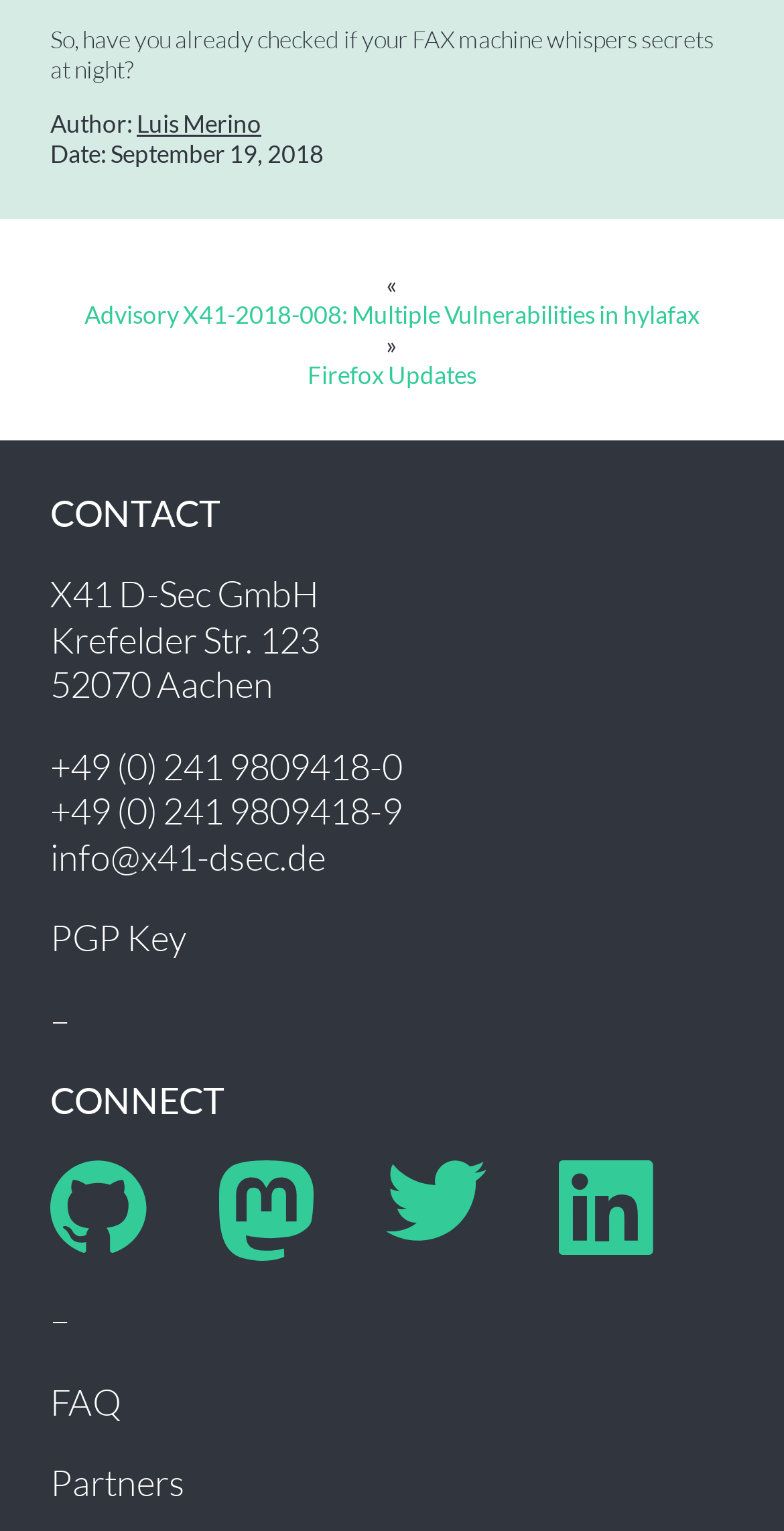Determine the bounding box coordinates of the clickable element necessary to fulfill the instruction: "Check the advisory X41-2018-008". Provide the coordinates as four float numbers within the 0 to 1 range, i.e., [left, top, right, bottom].

[0.108, 0.195, 0.892, 0.215]